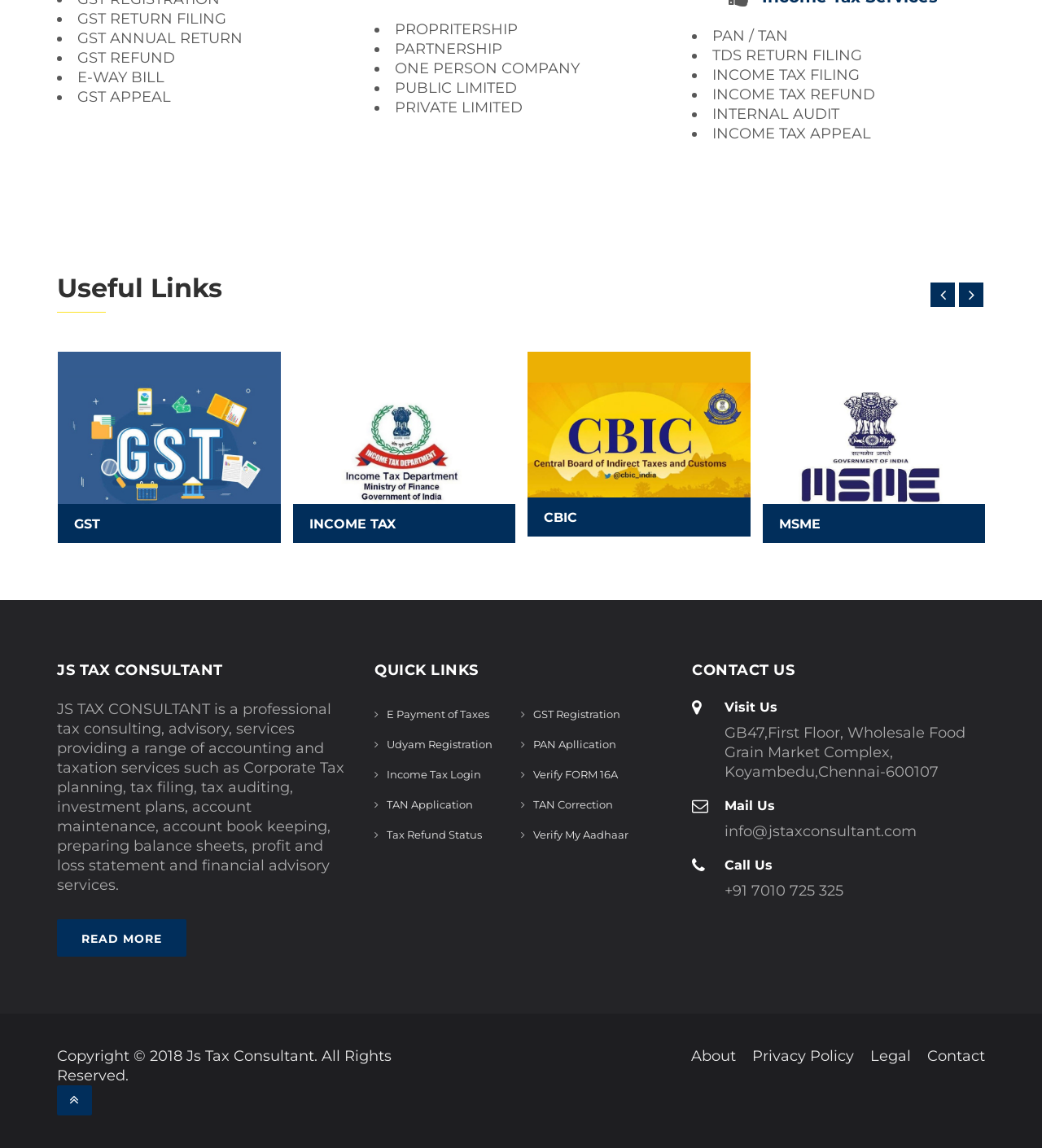Determine the bounding box coordinates of the clickable region to carry out the instruction: "Click on Verify My Aadhaar".

[0.512, 0.721, 0.603, 0.732]